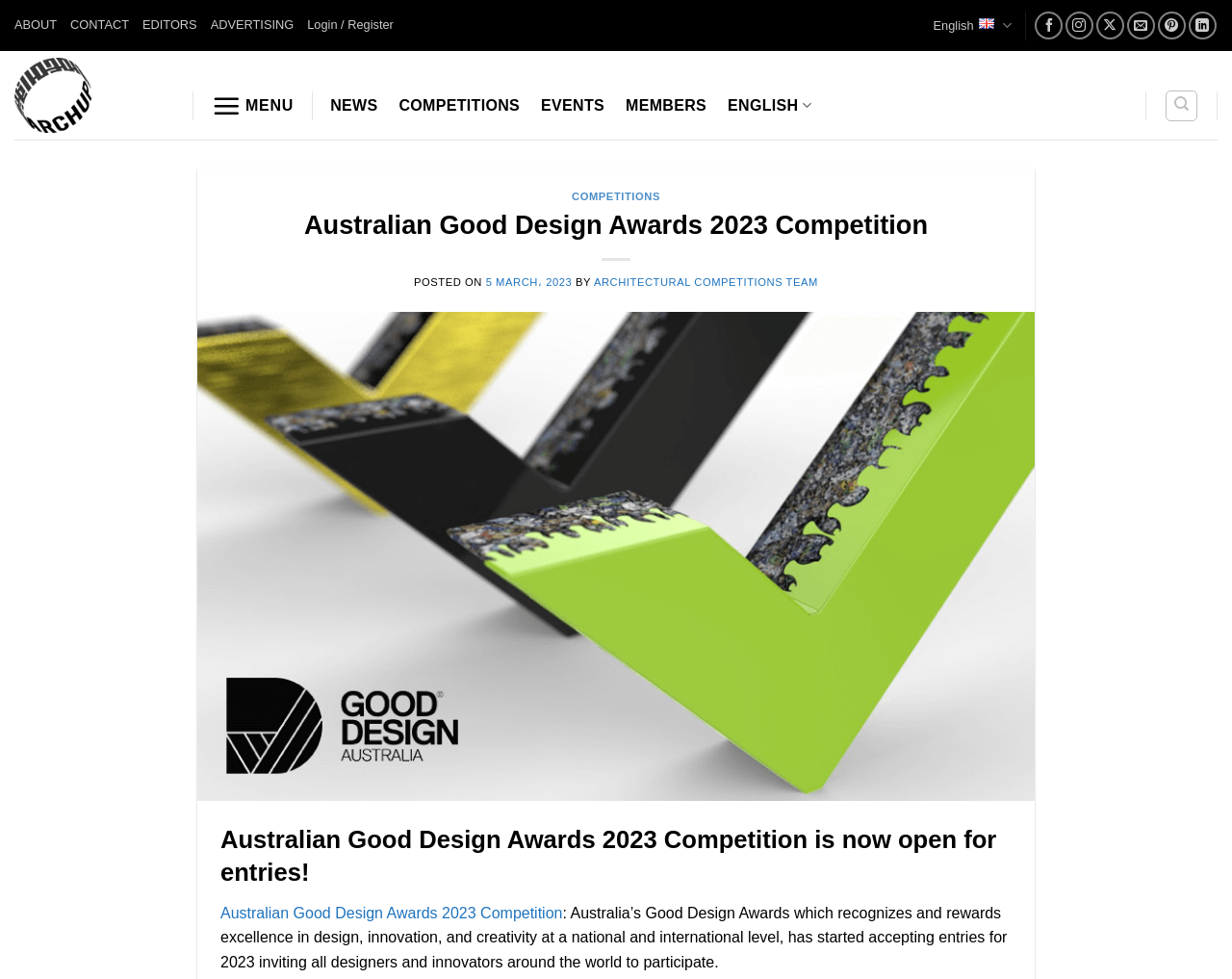Provide a short, one-word or phrase answer to the question below:
What is the purpose of the Australian Good Design Awards?

Recognize and reward excellence in design